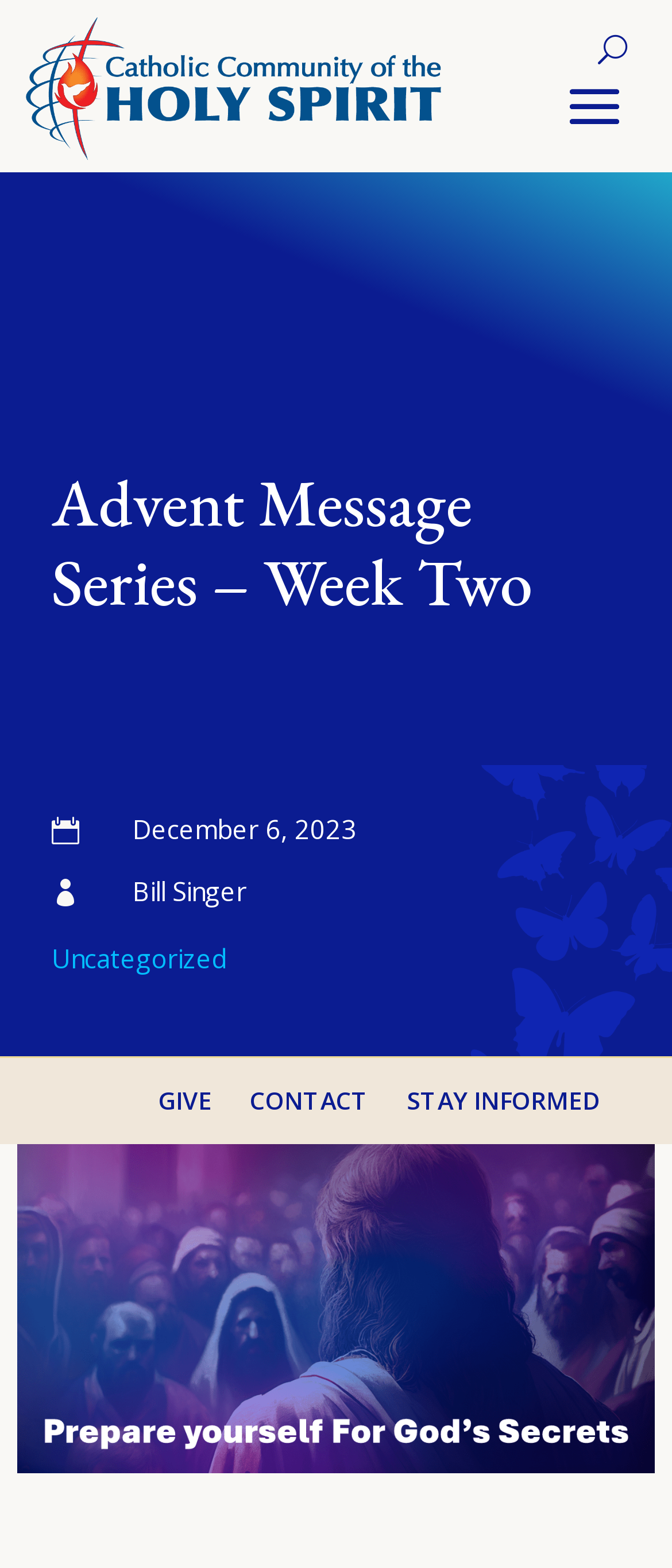Who is the author of the Advent Message Series? Analyze the screenshot and reply with just one word or a short phrase.

Bill Singer